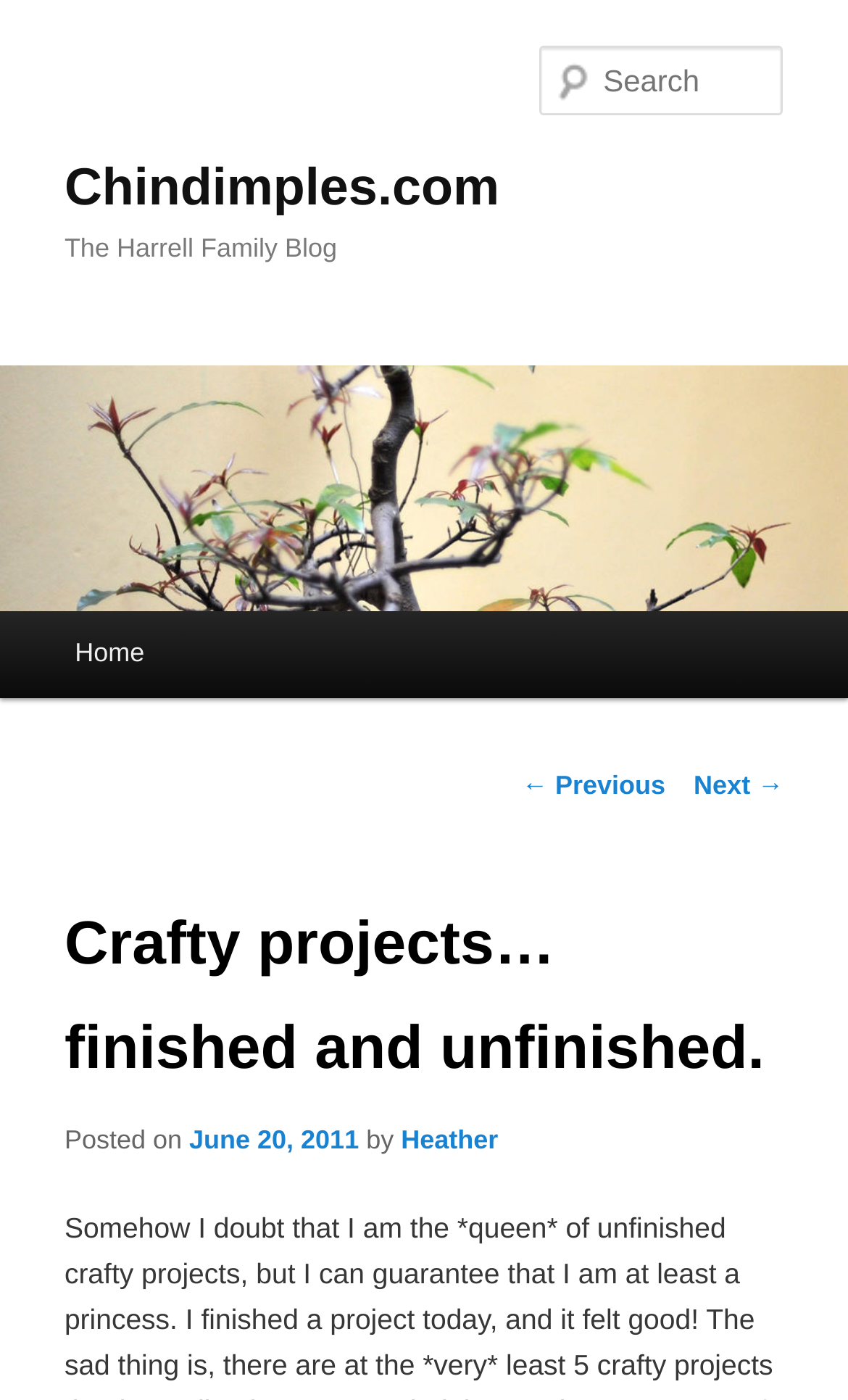Please answer the following question using a single word or phrase: 
How many navigation links are there in the main menu?

2